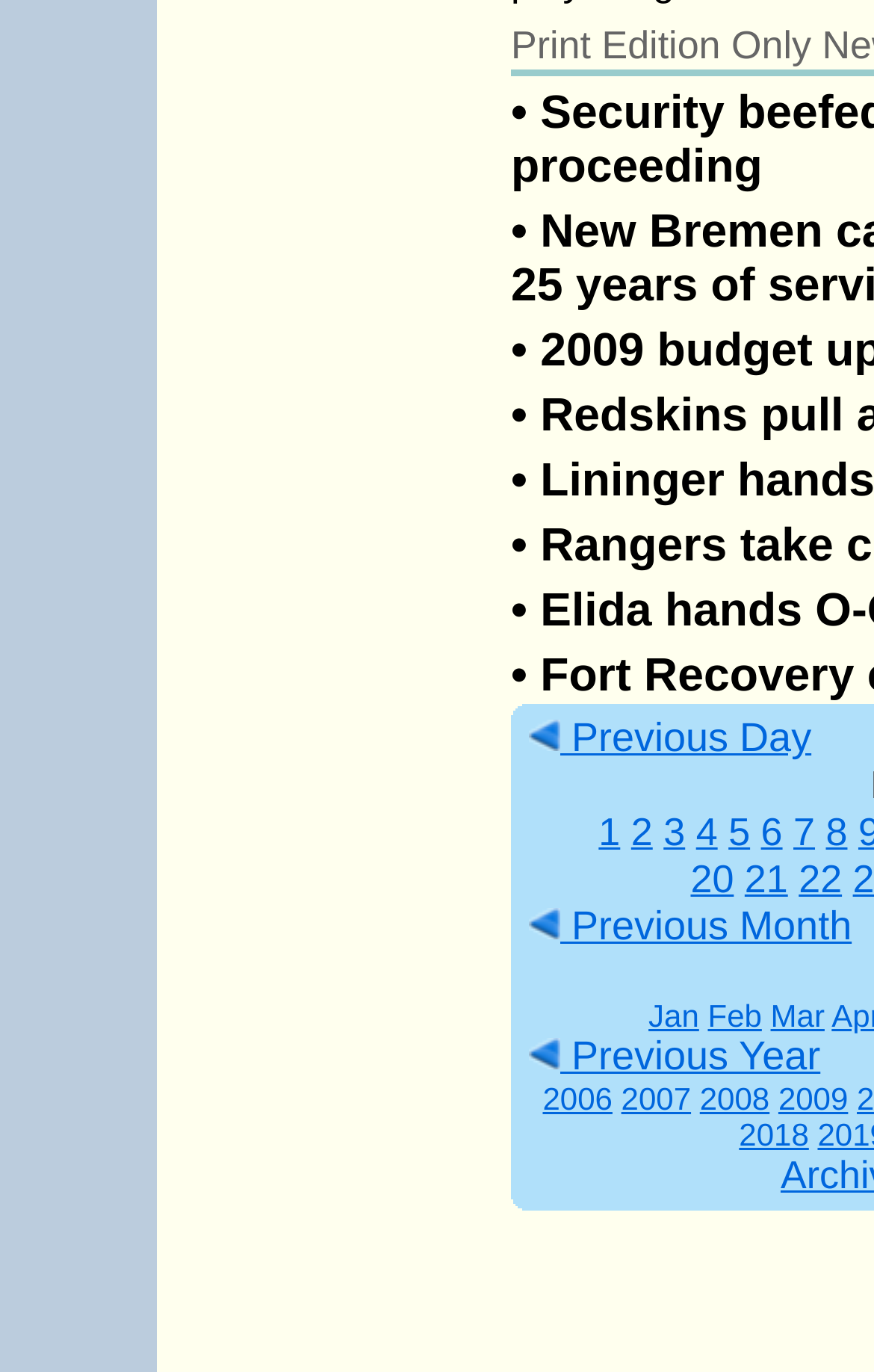Please find the bounding box coordinates of the section that needs to be clicked to achieve this instruction: "select 2006".

[0.621, 0.788, 0.701, 0.814]